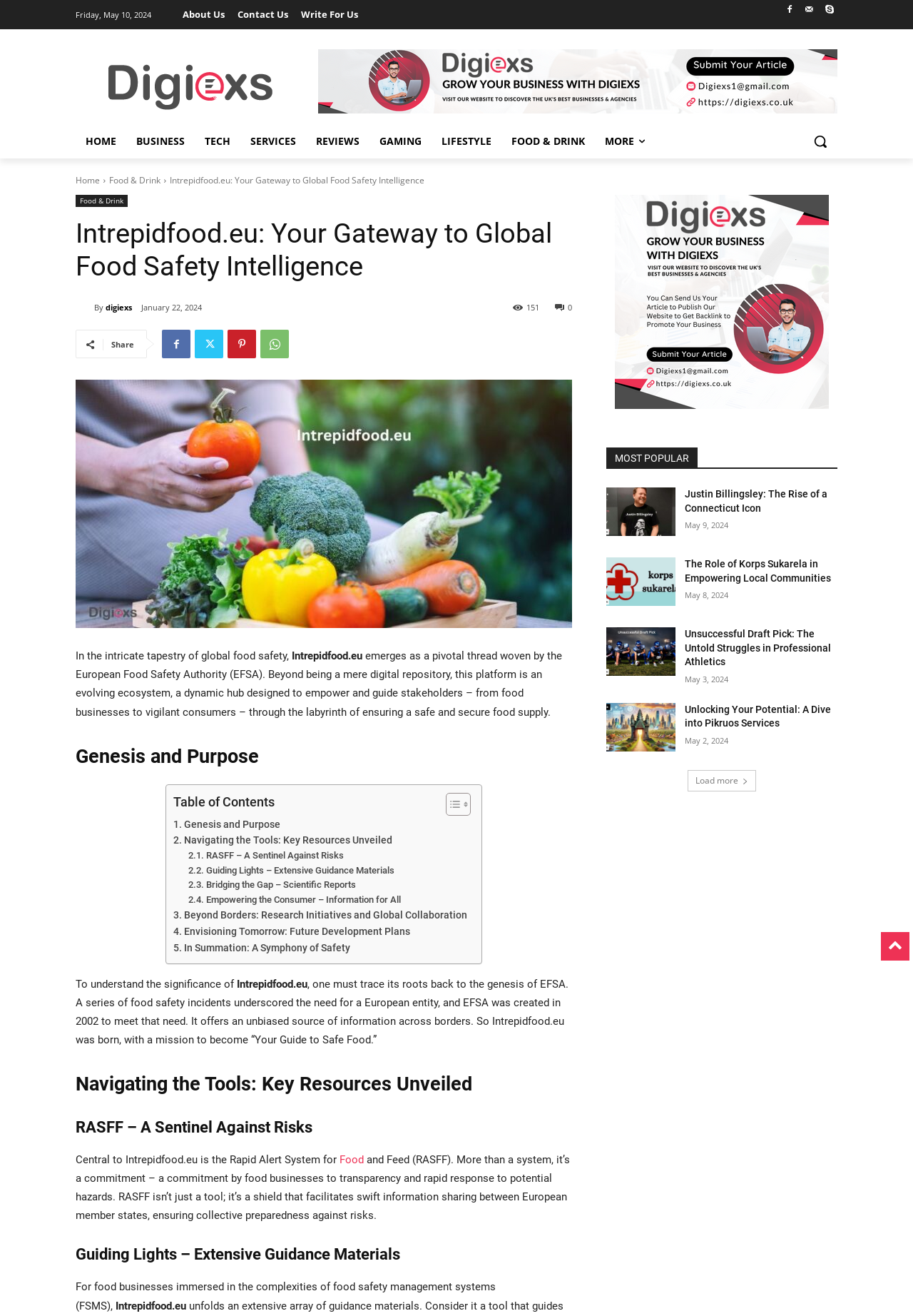Find the bounding box coordinates of the clickable area that will achieve the following instruction: "Go to the 'Food & Drink' section".

[0.549, 0.094, 0.652, 0.12]